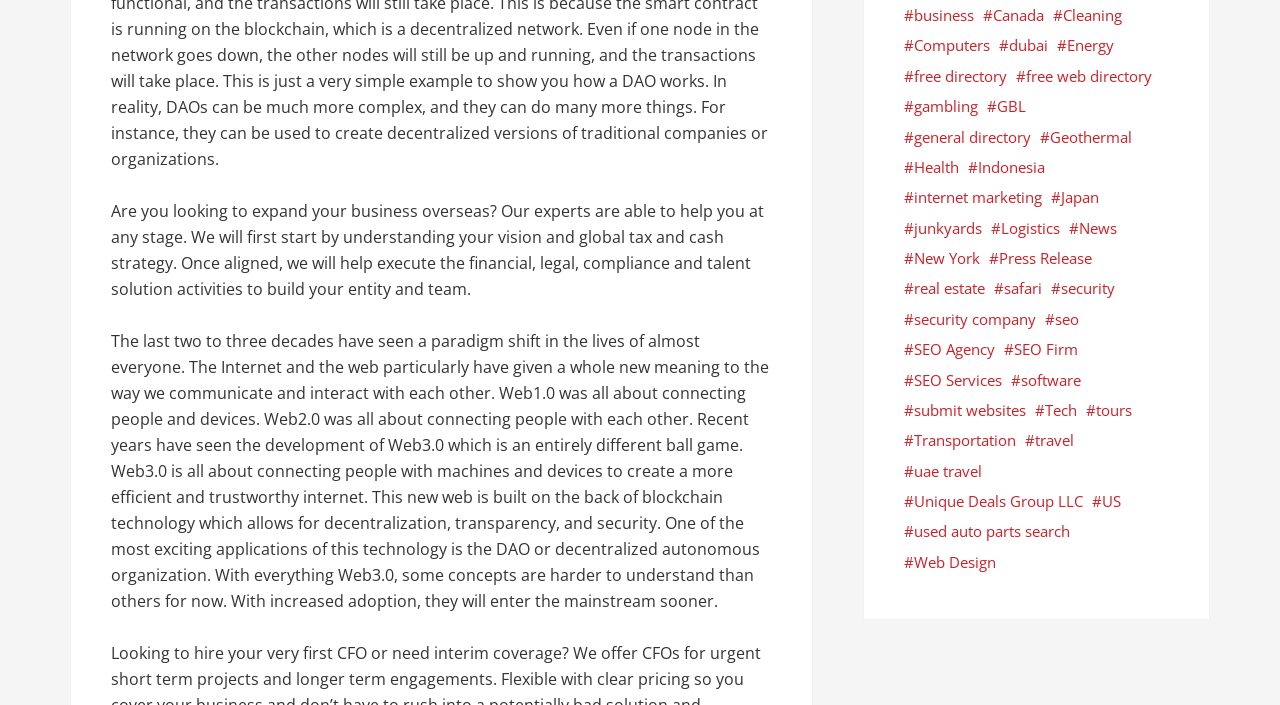Locate the bounding box coordinates of the area that needs to be clicked to fulfill the following instruction: "Learn about Web Design". The coordinates should be in the format of four float numbers between 0 and 1, namely [left, top, right, bottom].

[0.714, 0.78, 0.778, 0.814]